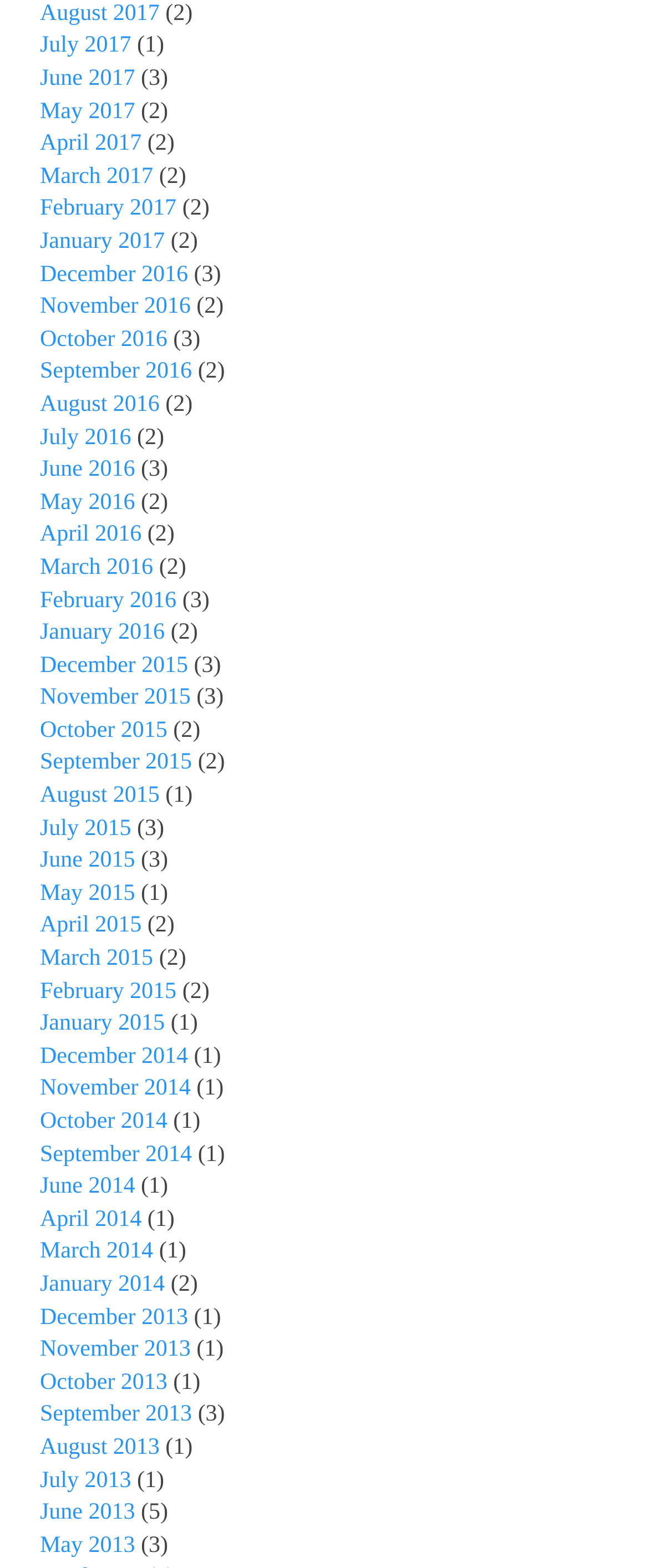Based on the image, please respond to the question with as much detail as possible:
What is the most common number in parentheses?

I looked at the StaticText elements with parentheses and counted the frequency of each number. I found that the number 1 is the most common, appearing in several elements.